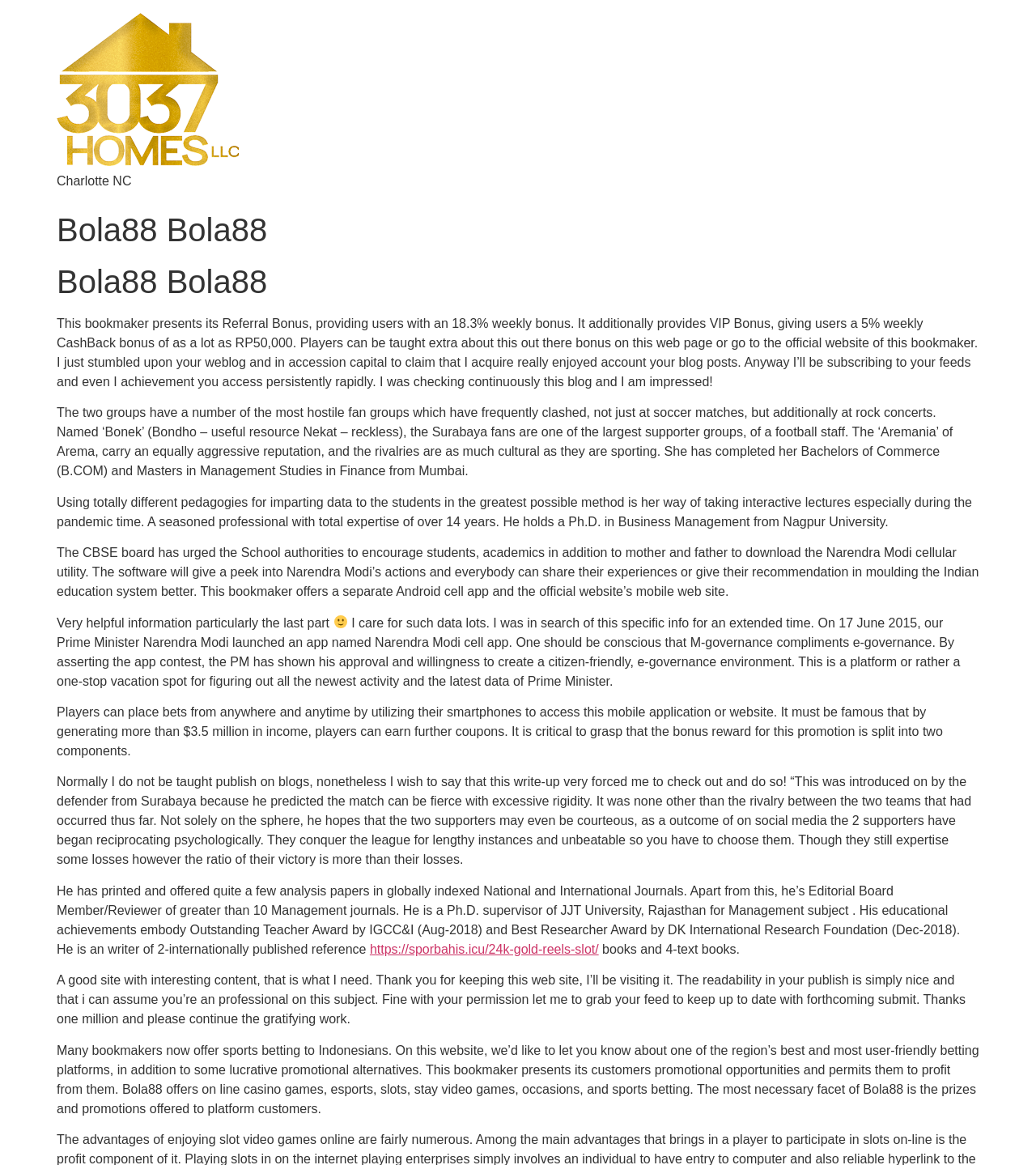Look at the image and write a detailed answer to the question: 
What is the minimum revenue required to earn extra coupons?

The minimum revenue required to earn extra coupons can be found in the paragraph that starts with 'Players can place bets from anywhere and anytime...'. It is mentioned that by generating more than $3.5 million in revenue, players can earn further coupons.